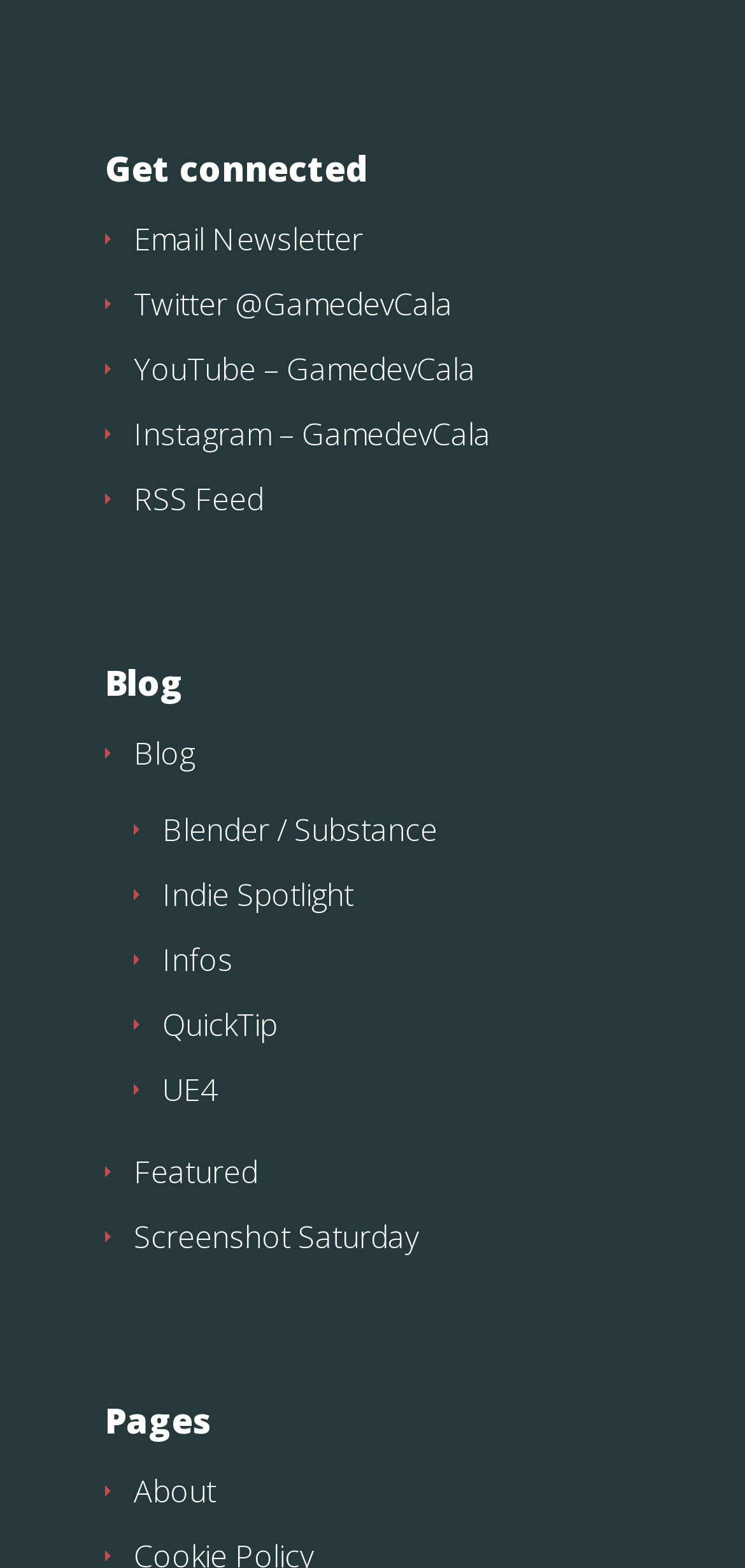Using the element description Email Newsletter, predict the bounding box coordinates for the UI element. Provide the coordinates in (top-left x, top-left y, bottom-right x, bottom-right y) format with values ranging from 0 to 1.

[0.179, 0.139, 0.487, 0.166]